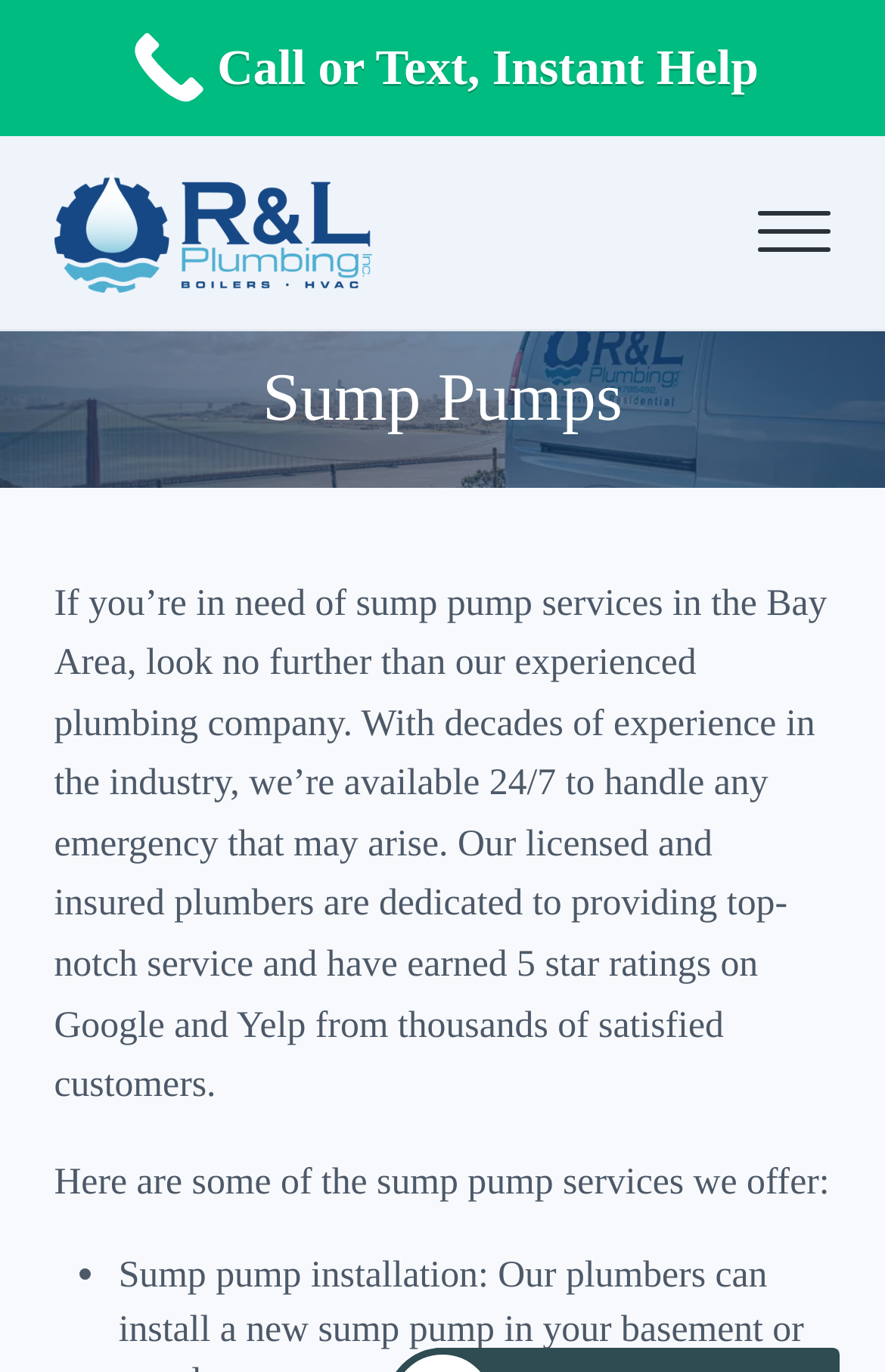What is the primary service offered?
Based on the visual, give a brief answer using one word or a short phrase.

Sump pump services